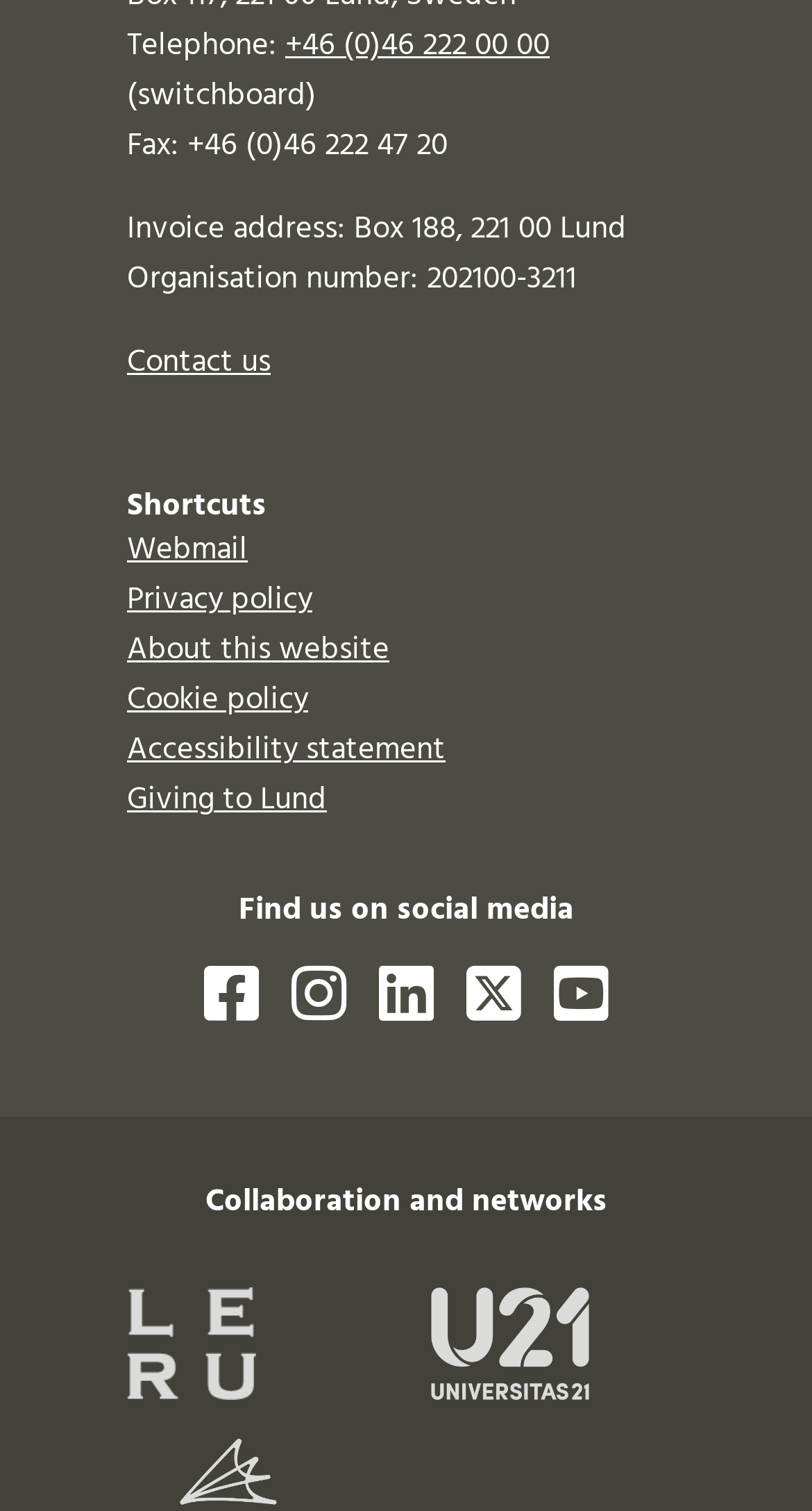Given the element description "Facebook", identify the bounding box of the corresponding UI element.

[0.251, 0.638, 0.318, 0.684]